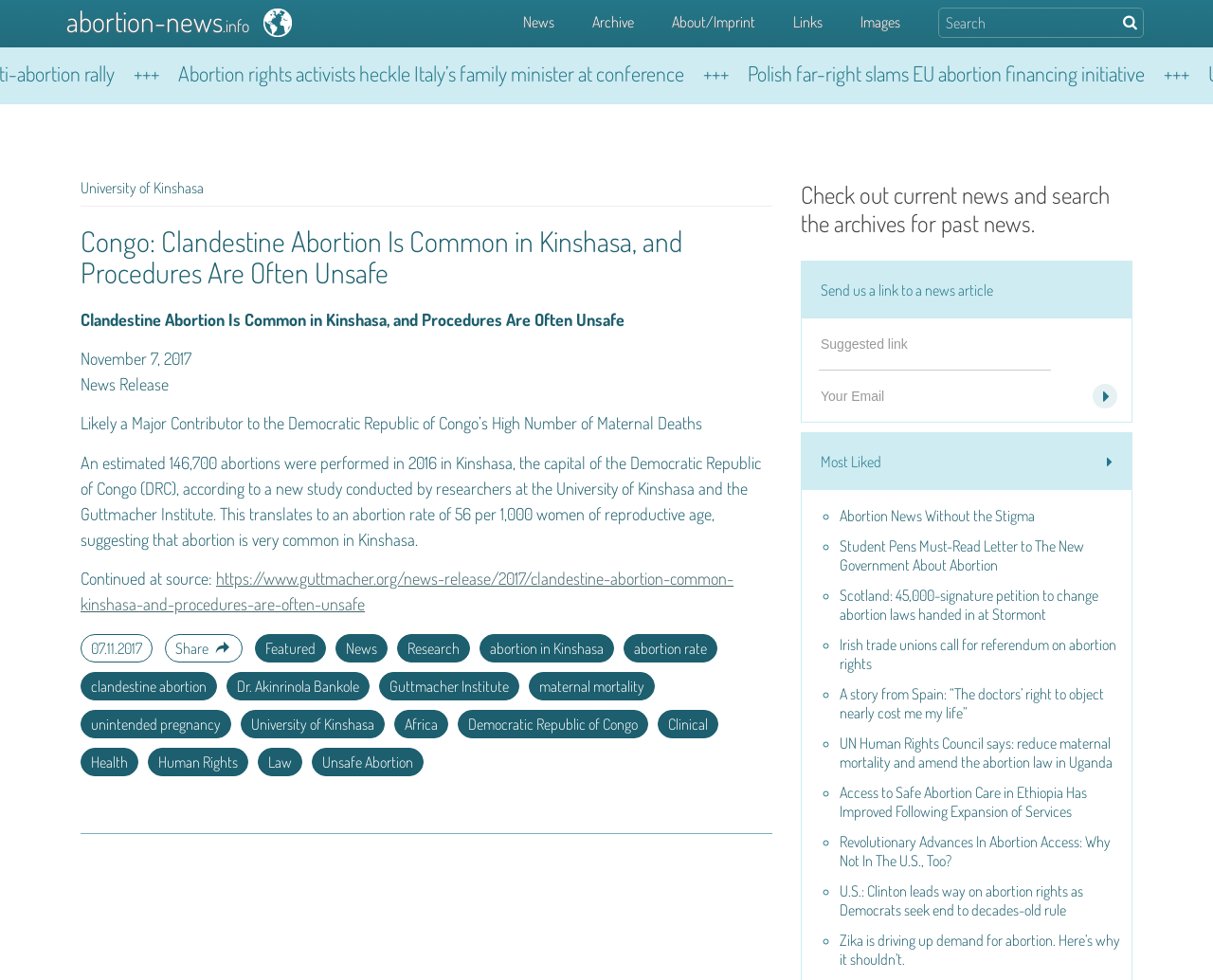Please answer the following question using a single word or phrase: What is the name of the university mentioned in the article?

University of Kinshasa